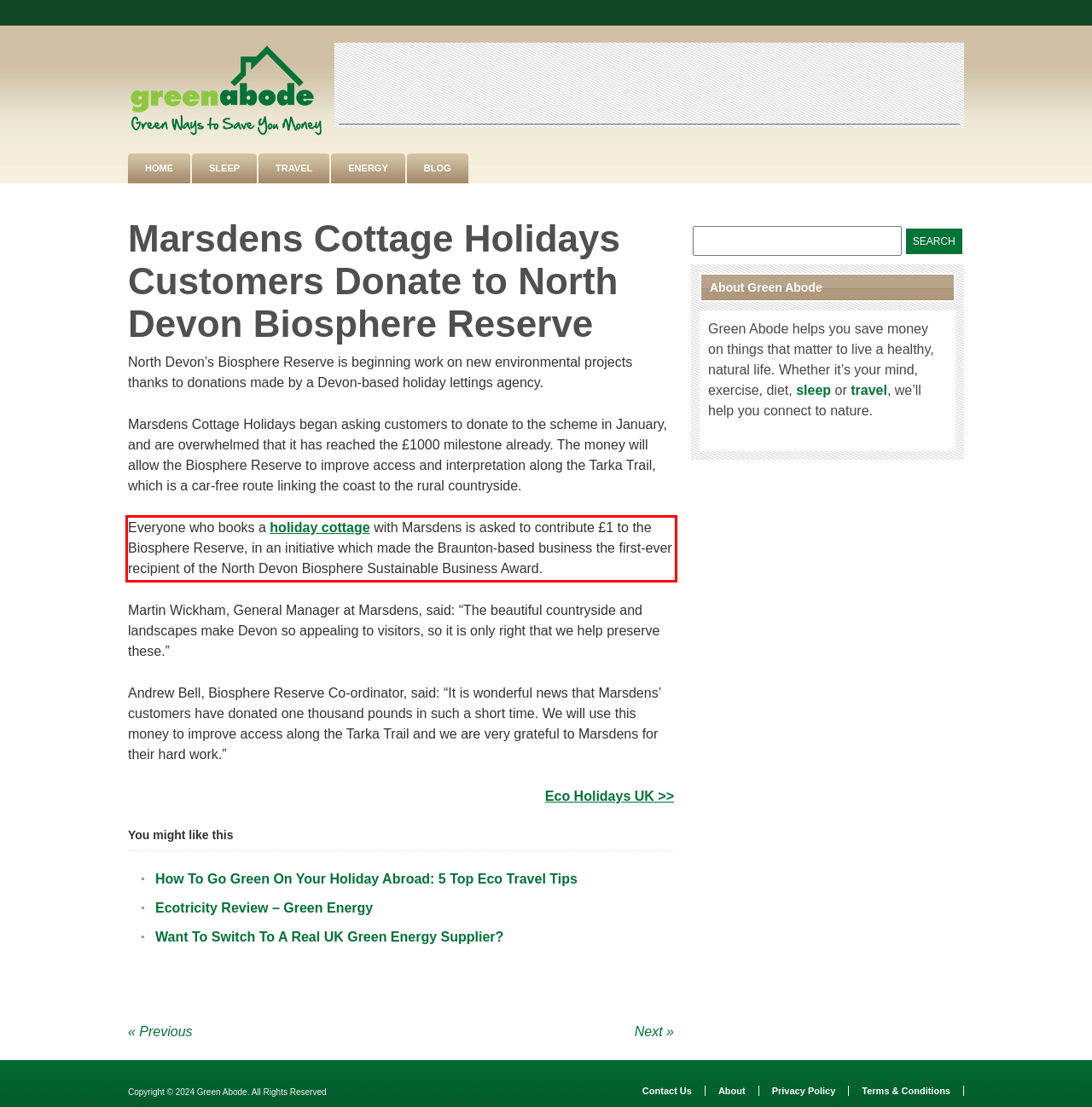You are presented with a webpage screenshot featuring a red bounding box. Perform OCR on the text inside the red bounding box and extract the content.

Everyone who books a holiday cottage with Marsdens is asked to contribute £1 to the Biosphere Reserve, in an initiative which made the Braunton-based business the first-ever recipient of the North Devon Biosphere Sustainable Business Award.